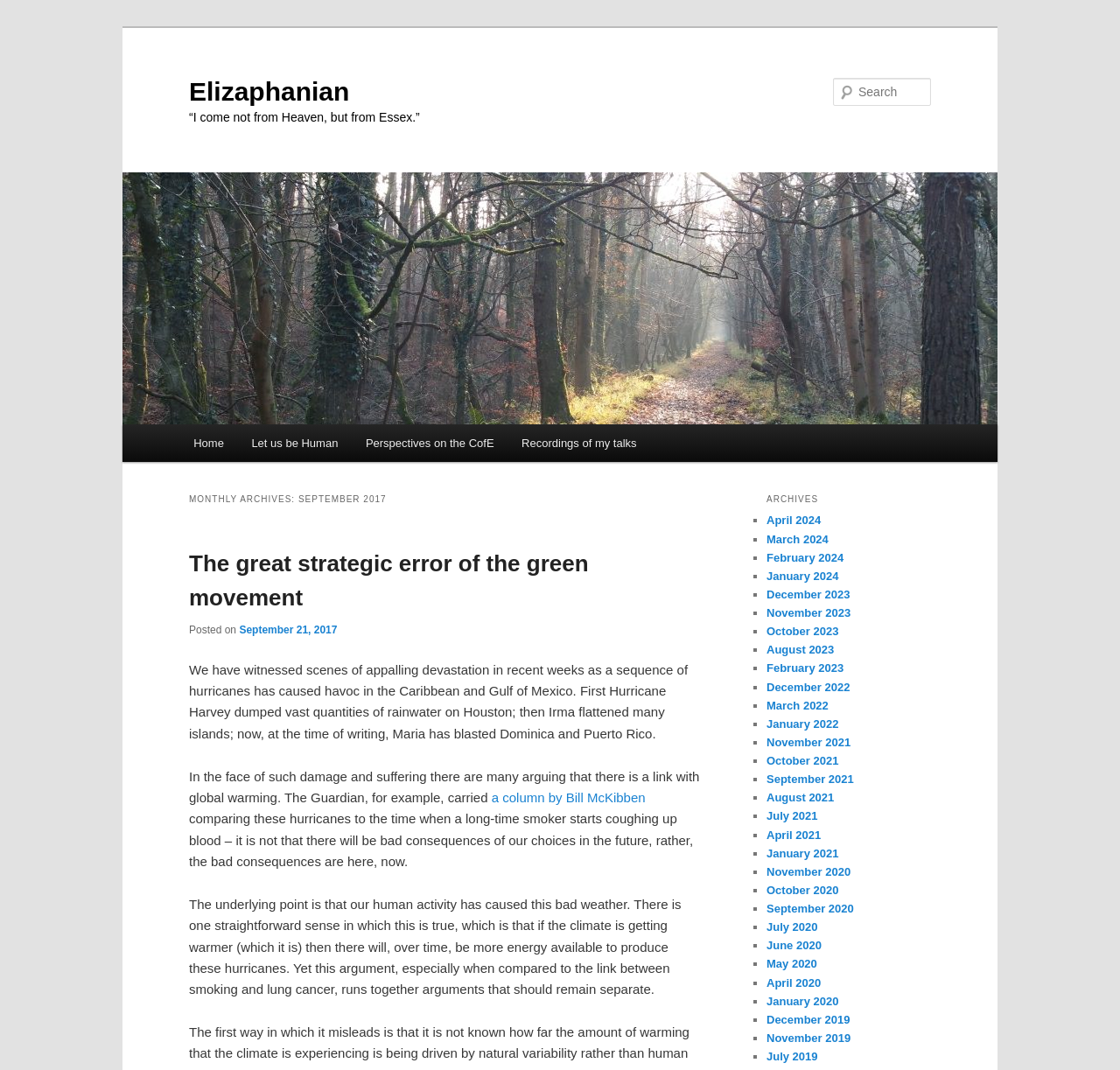Please identify the bounding box coordinates of the clickable area that will fulfill the following instruction: "Go to Home page". The coordinates should be in the format of four float numbers between 0 and 1, i.e., [left, top, right, bottom].

[0.16, 0.396, 0.212, 0.432]